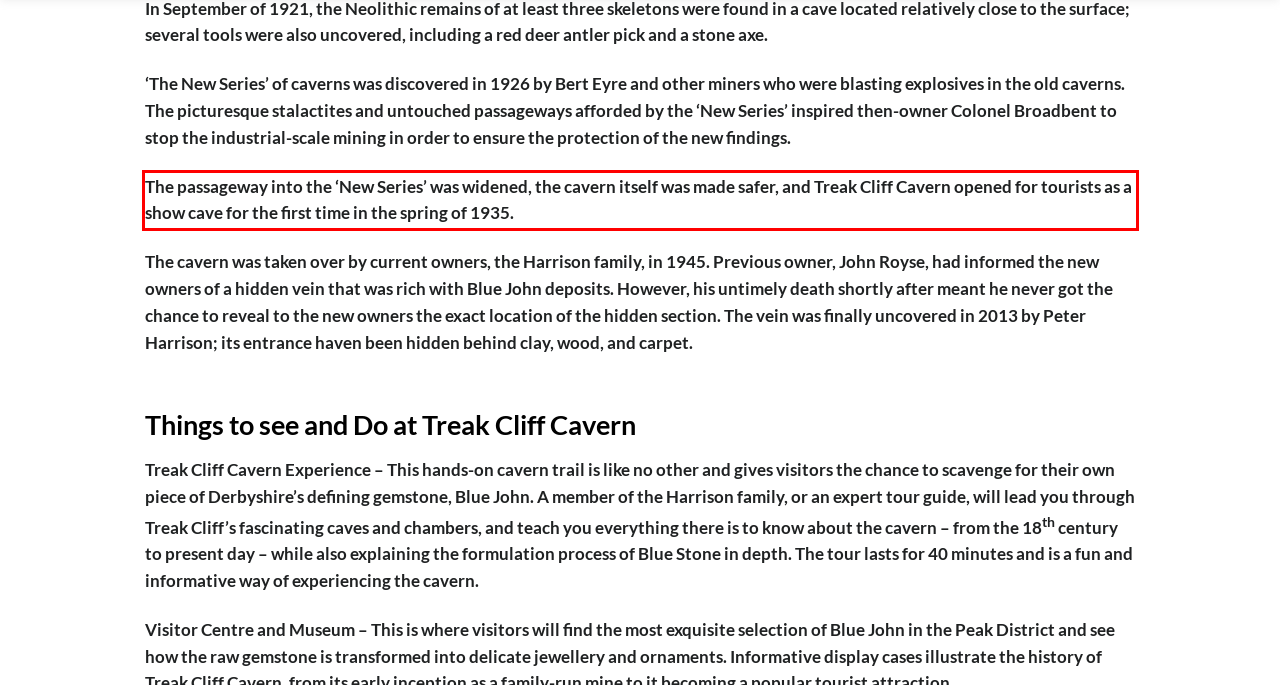Observe the screenshot of the webpage, locate the red bounding box, and extract the text content within it.

The passageway into the ‘New Series’ was widened, the cavern itself was made safer, and Treak Cliff Cavern opened for tourists as a show cave for the first time in the spring of 1935.